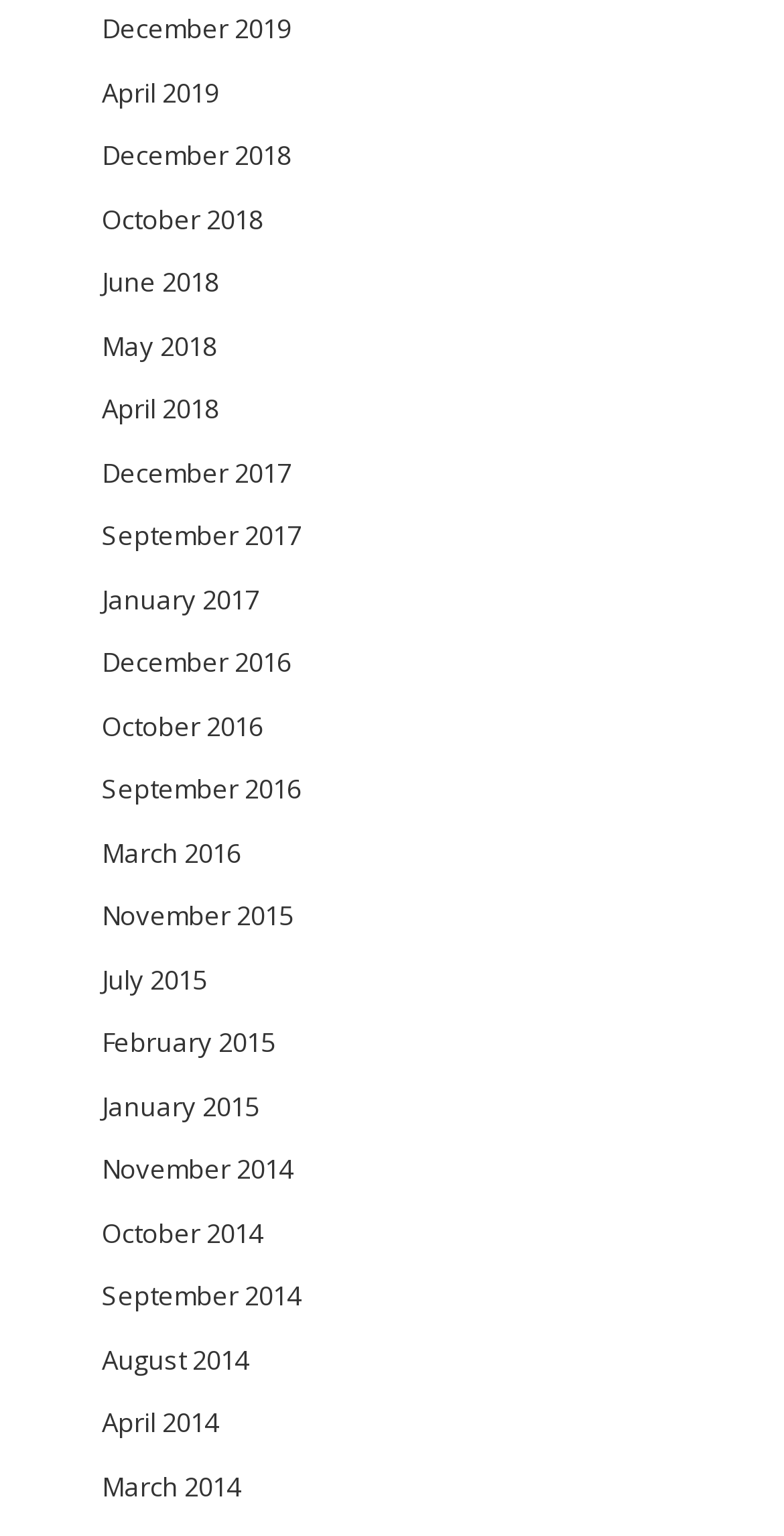Given the description "December 2018", determine the bounding box of the corresponding UI element.

[0.13, 0.089, 0.371, 0.113]